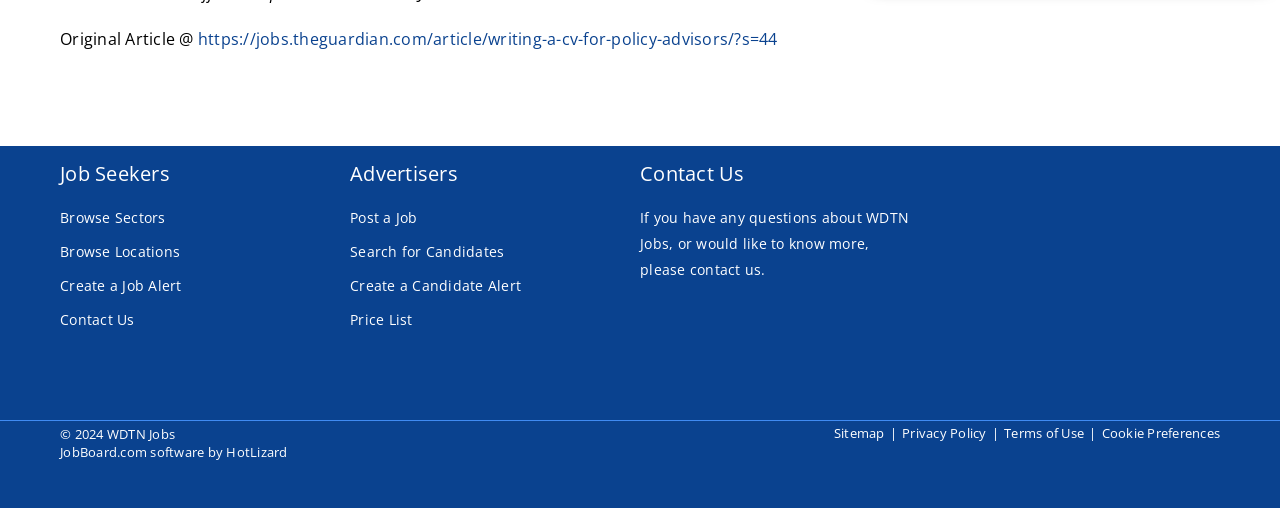Extract the bounding box coordinates for the UI element described by the text: "contact us". The coordinates should be in the form of [left, top, right, bottom] with values between 0 and 1.

[0.539, 0.511, 0.595, 0.548]